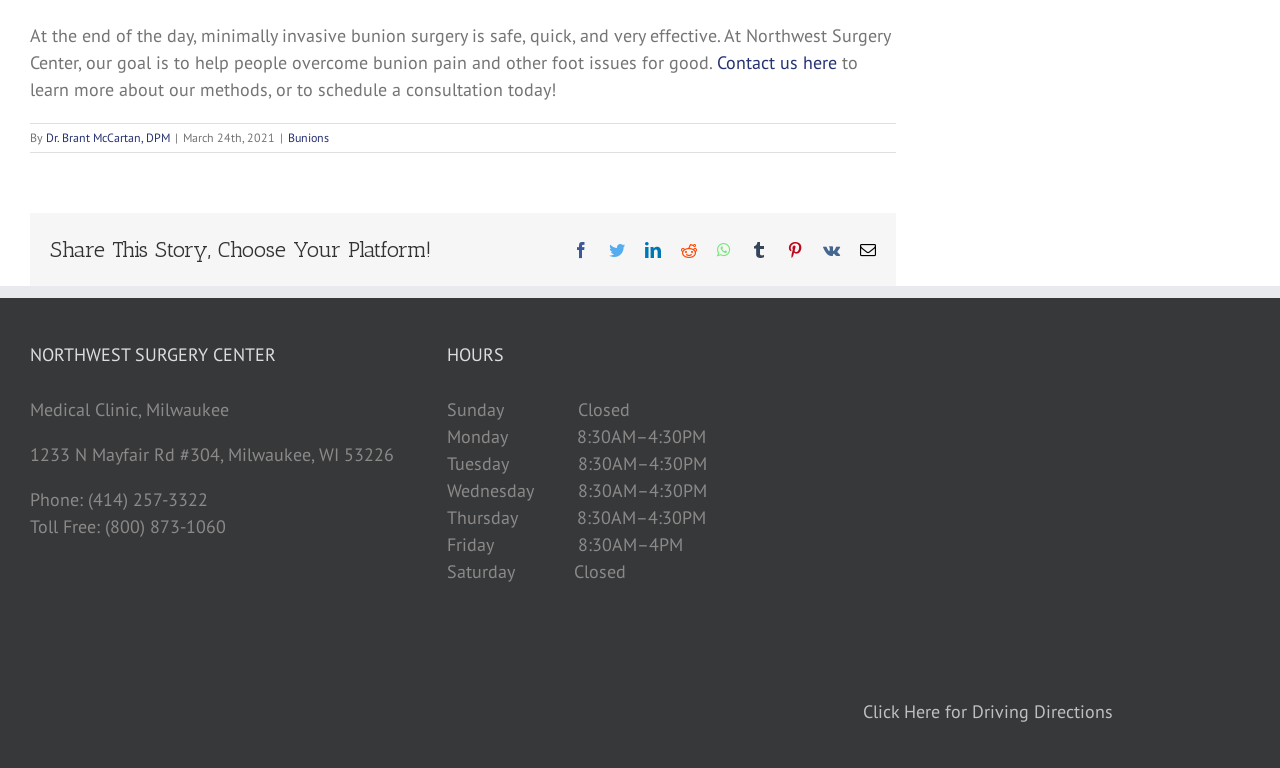Answer this question using a single word or a brief phrase:
What can be done with the 'Share This Story' section?

Share on social media